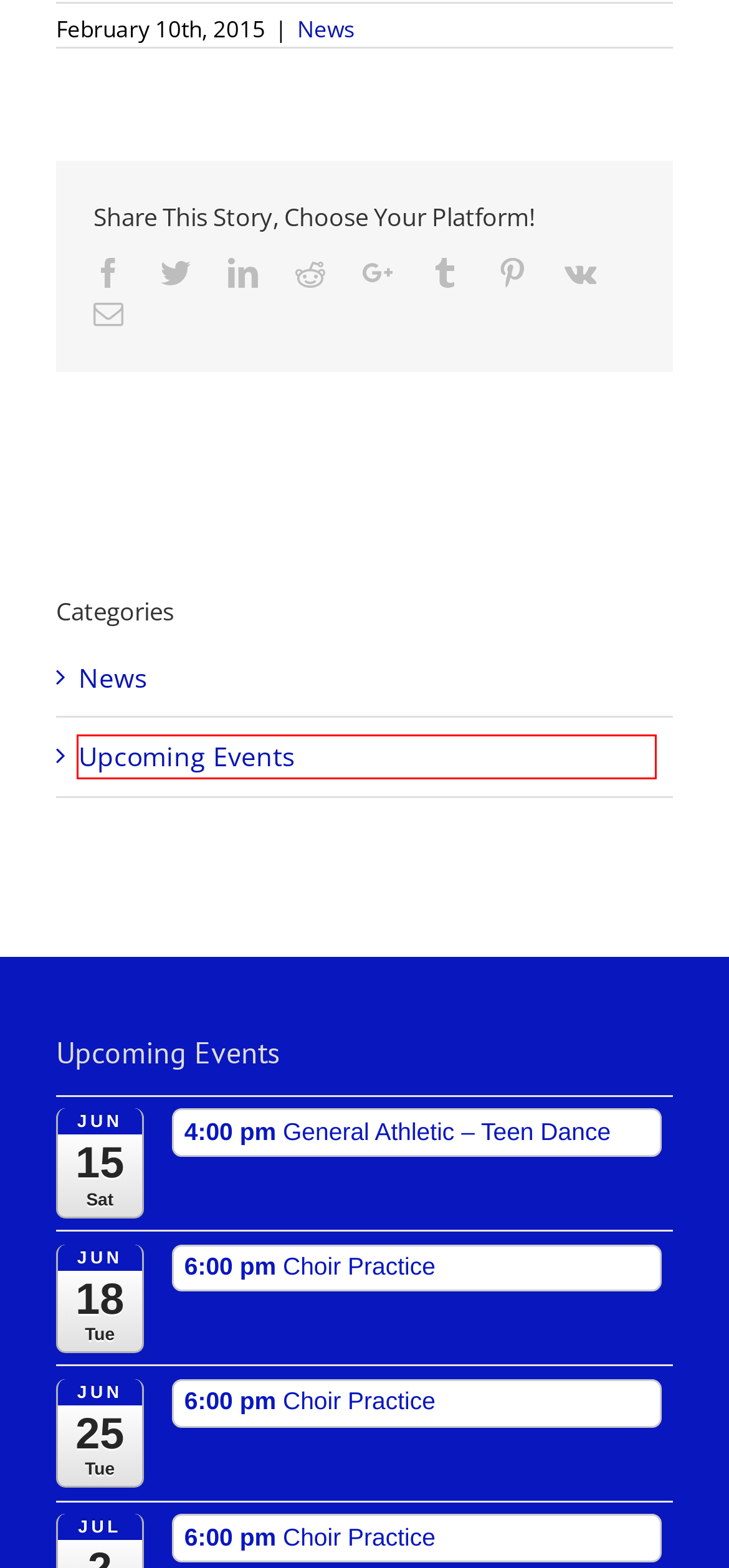Review the webpage screenshot provided, noting the red bounding box around a UI element. Choose the description that best matches the new webpage after clicking the element within the bounding box. The following are the options:
A. Calendar – Homenetmen Glendale Ararat
B. Choir Practice – Homenetmen Glendale Ararat
C. Website Design & WordPress Development LA | Caspian Services
D. Upcoming Events – Homenetmen Glendale Ararat
E. General Athletic – Teen Dance – Homenetmen Glendale Ararat
F. Seminar Focused On Teen Development and Kids and the Law – Homenetmen Glendale Ararat
G. News – Homenetmen Glendale Ararat
H. VK | 登录

D